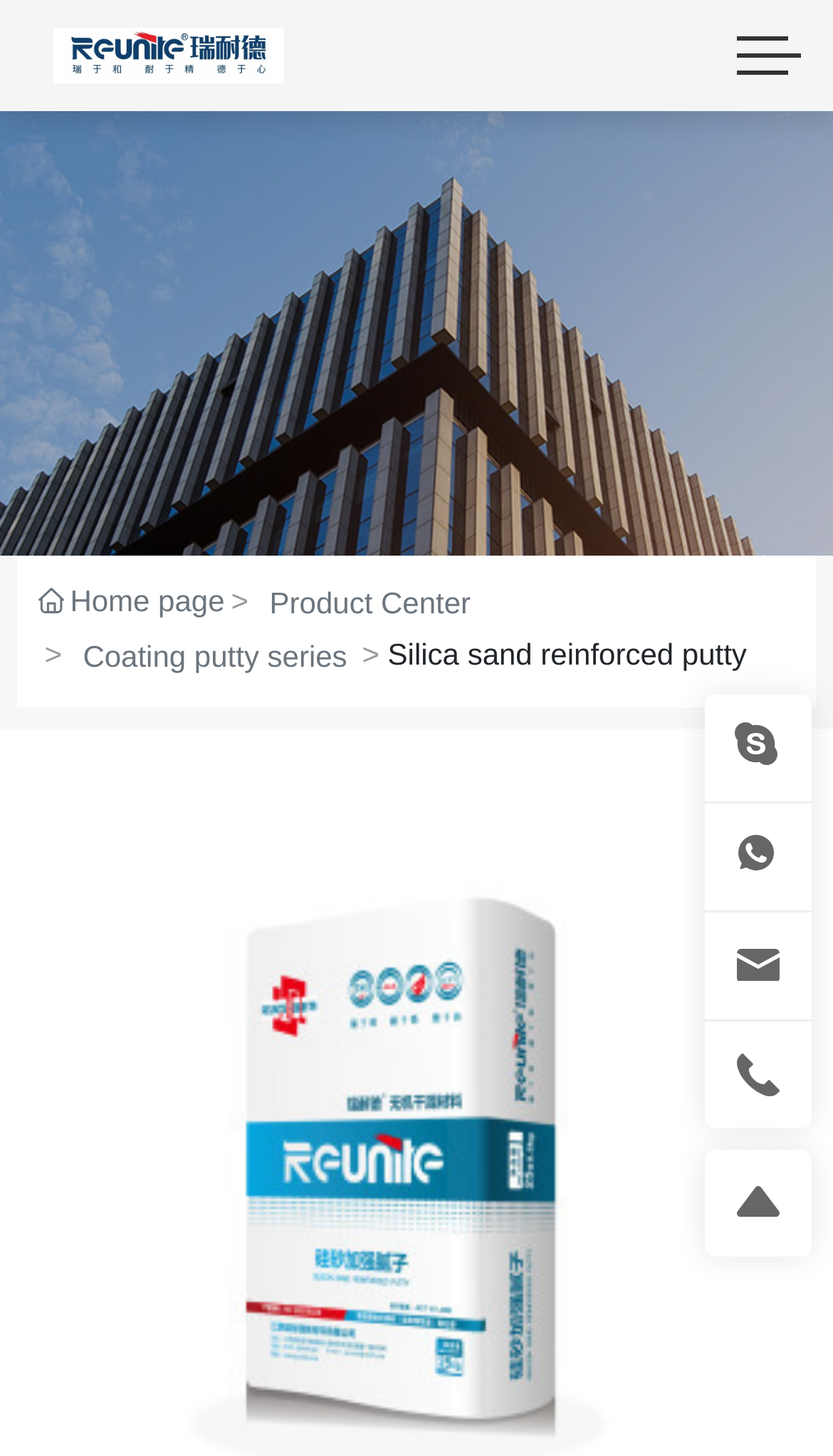What is the company name on the top left?
Provide a well-explained and detailed answer to the question.

I found the company name by looking at the top left corner of the webpage, where there is a link and an image with the same text, which is 'Jiangxi Ruinair New Materials Co., Ltd.'.